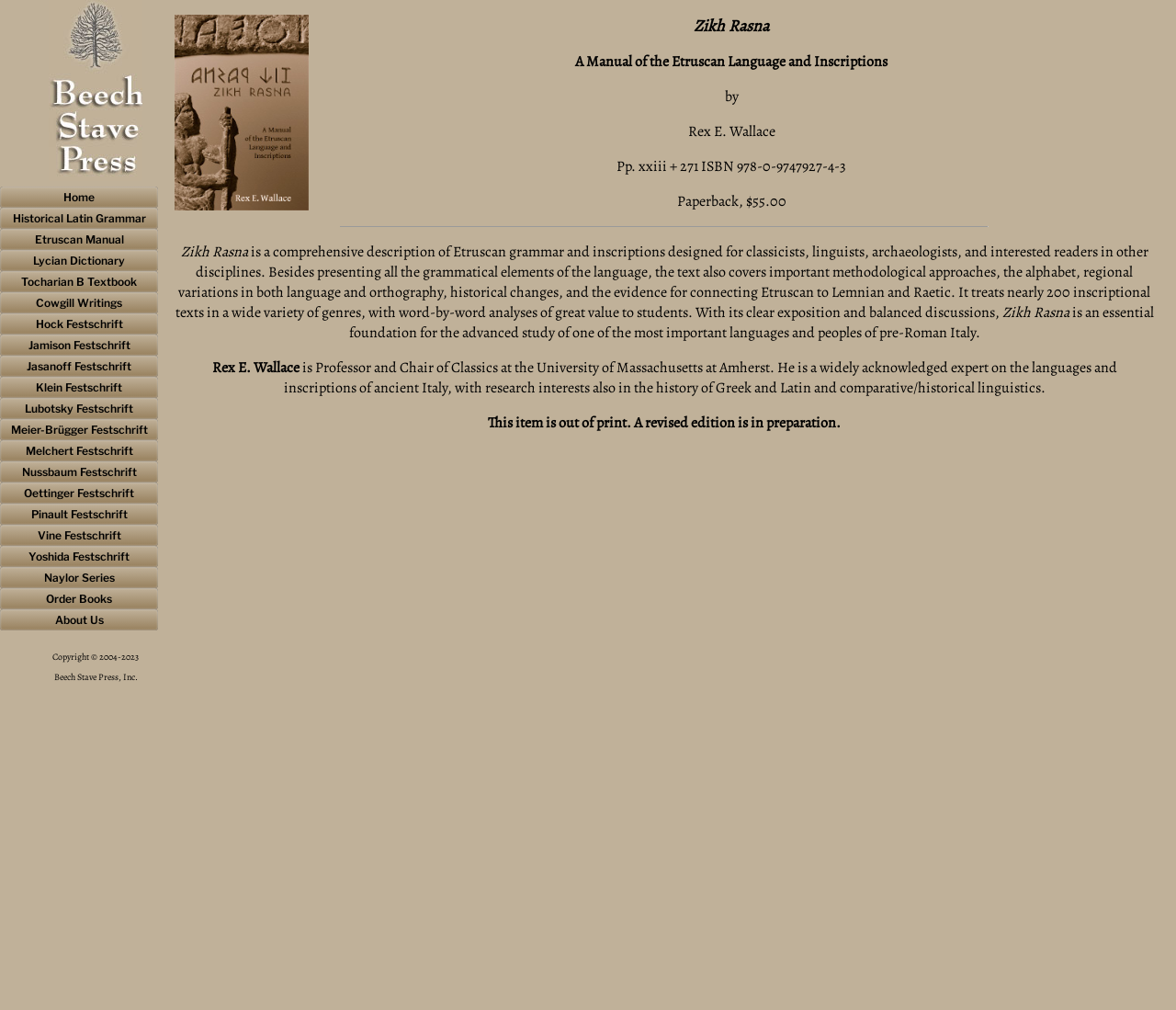Given the description of the UI element: "Naylor Series", predict the bounding box coordinates in the form of [left, top, right, bottom], with each value being a float between 0 and 1.

[0.0, 0.561, 0.134, 0.582]